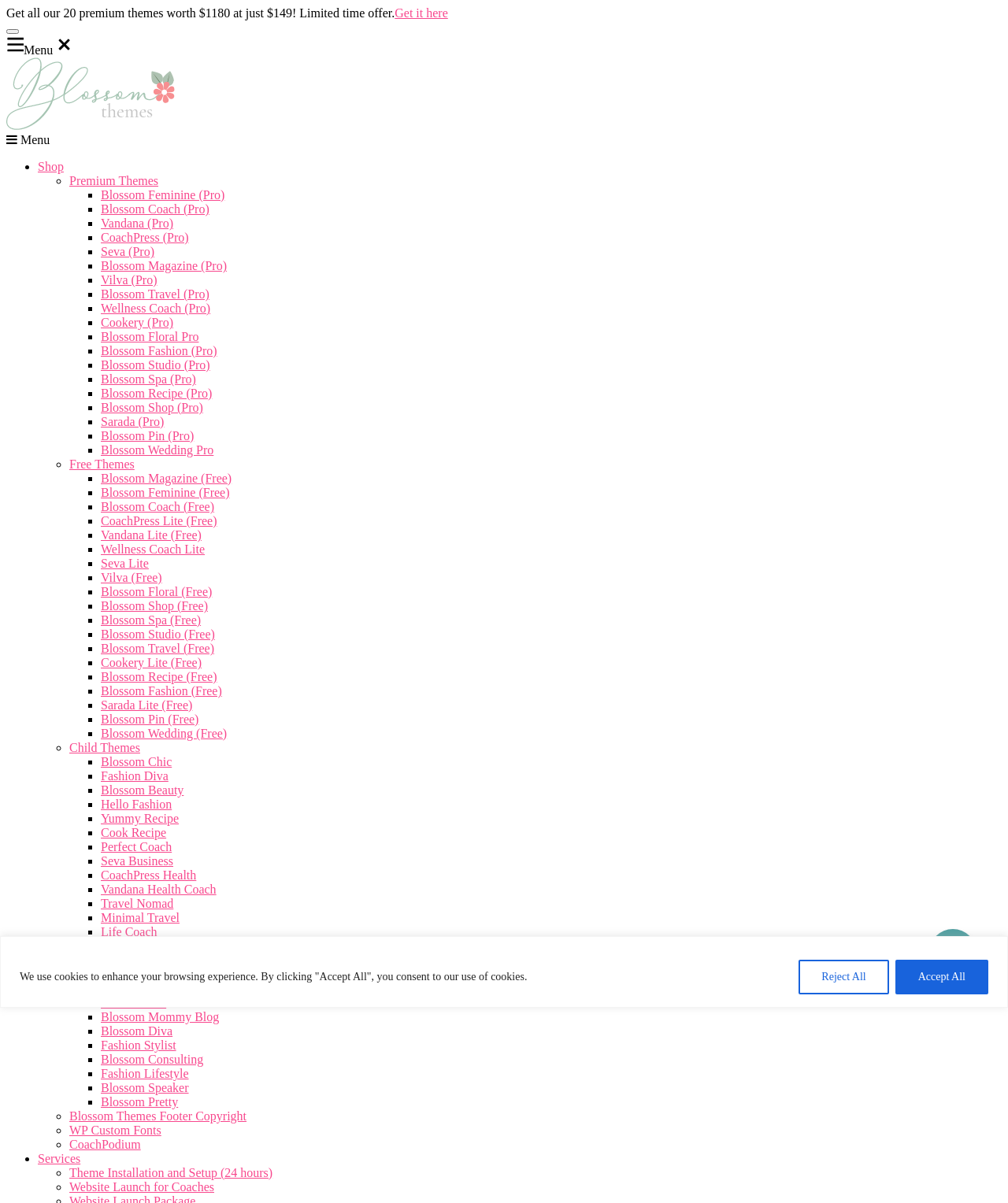Determine the bounding box coordinates of the element's region needed to click to follow the instruction: "Click the 'Blossom Recipe (Pro)' link". Provide these coordinates as four float numbers between 0 and 1, formatted as [left, top, right, bottom].

[0.1, 0.321, 0.21, 0.332]